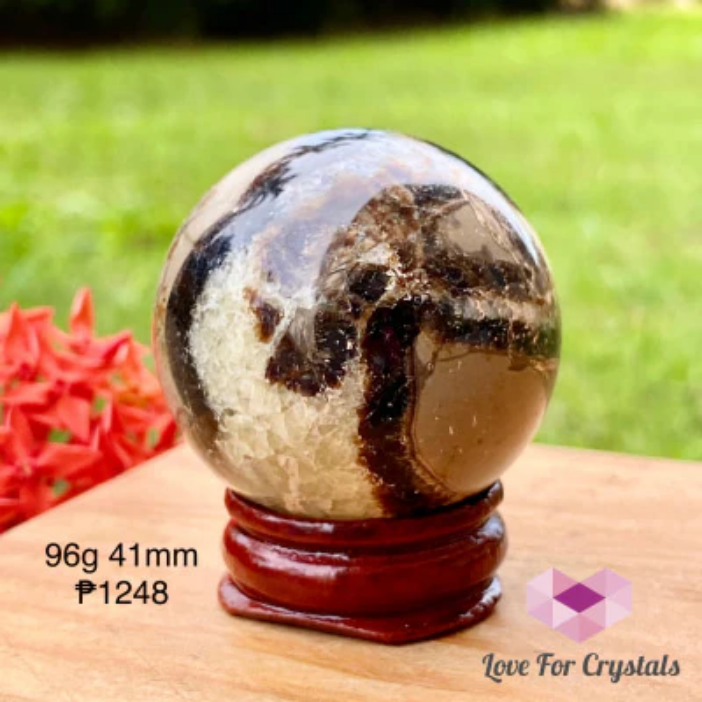Elaborate on the image with a comprehensive description.

The image showcases a beautifully polished Septarian Dragon Stone sphere, weighing 96 grams and measuring 41mm in diameter. This unique crystal, set on an elegant wooden stand, features an intriguing mix of colors and textures, characterized by its striking yellow calcite centers and dark brown aragonite lines against a smooth, glossy surface. To the left of the sphere, details indicate its price of ₱1,248, making it an appealing addition for crystal enthusiasts and collectors alike. The backdrop features a lush green garden, enhancing the natural beauty of the sphere, while the logo for "Love For Crystals" subtly adorns the bottom right corner, representing the seller.